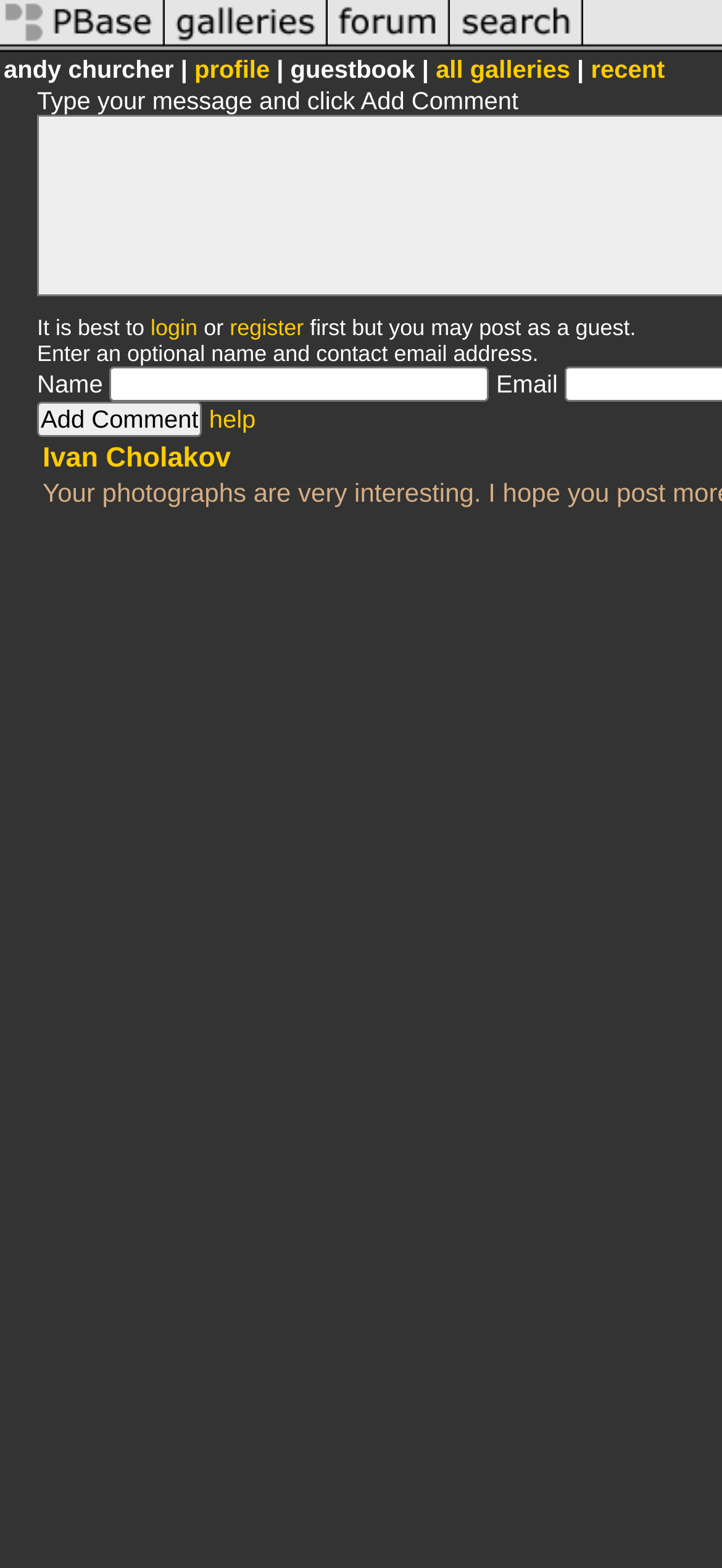Please specify the bounding box coordinates of the clickable section necessary to execute the following command: "search for pictures".

[0.623, 0.019, 0.808, 0.037]